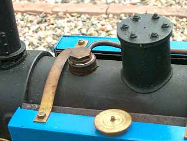Create an extensive and detailed description of the image.

The image depicts a detailed close-up of a steam locomotive's boiler section, showcasing various components essential for its operation. Prominently featured is a black cylindrical steam dome, equipped with several small fittings that likely serve as pressure or safety valves. Adjacent to it is a brass assembly with a lever that connects to the boiler, possibly used for regulating steam or water flow. Below, there is a circular brass disc, which could function as a sight glass or pressure gauge. The vibrant blue paint accents visible on the side of the boiler add a touch of aesthetic appeal, highlighting the craftsmanship involved in model steam locomotives. This model is a representation of a 32mm gauge steam engine built by Graham Stowell / Mamod in England, with roots tracing back to its construction in 1991. The intricate details of the boiler and fittings reflect the precision engineering found in miniature steam models.